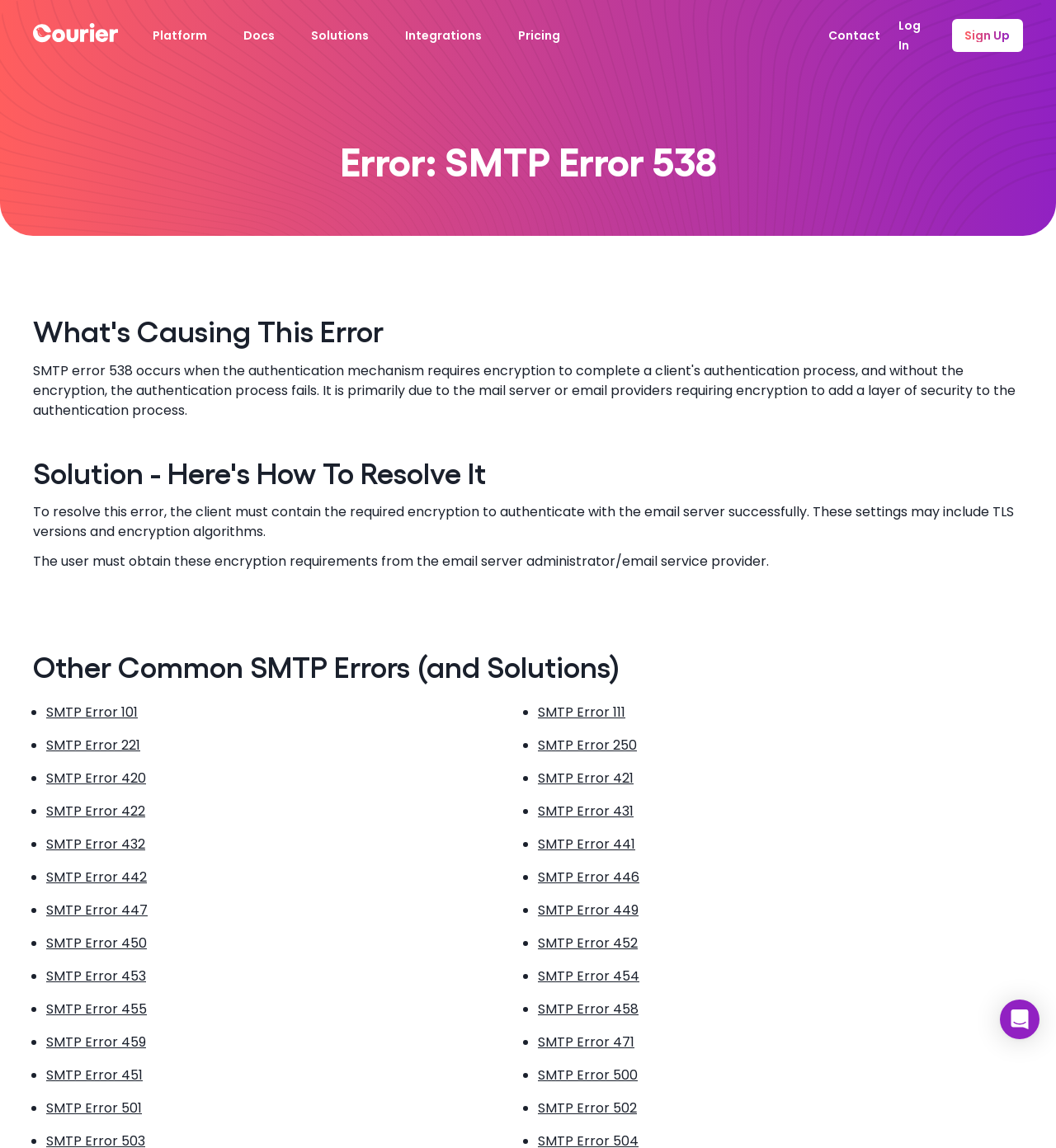Is there a way to contact the website administrators?
Using the image as a reference, give an elaborate response to the question.

The webpage has a link labeled 'Contact' in the top navigation bar, which implies that users can contact the website administrators or email service provider through this link.